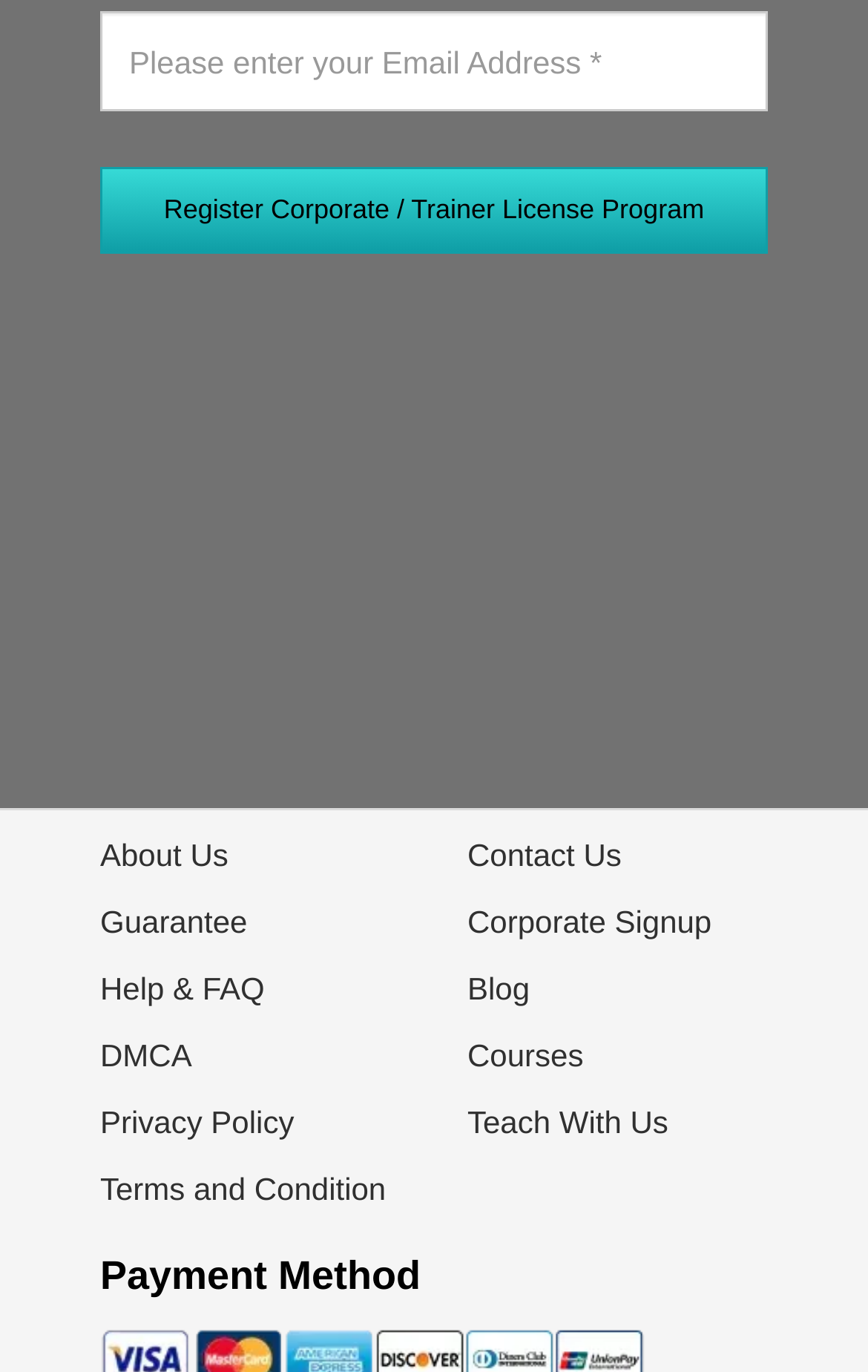Determine the bounding box for the described HTML element: "Guarantee". Ensure the coordinates are four float numbers between 0 and 1 in the format [left, top, right, bottom].

[0.115, 0.659, 0.285, 0.685]